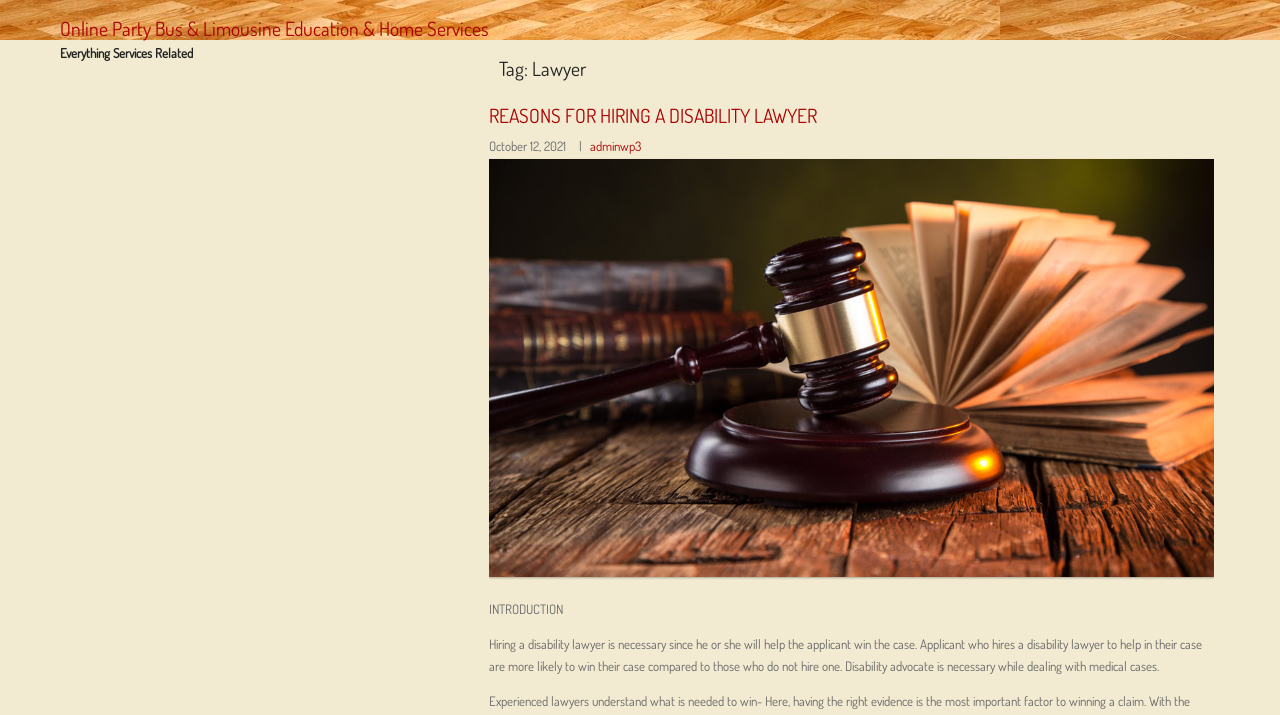Identify and provide the main heading of the webpage.

Online Party Bus & Limousine Education & Home Services